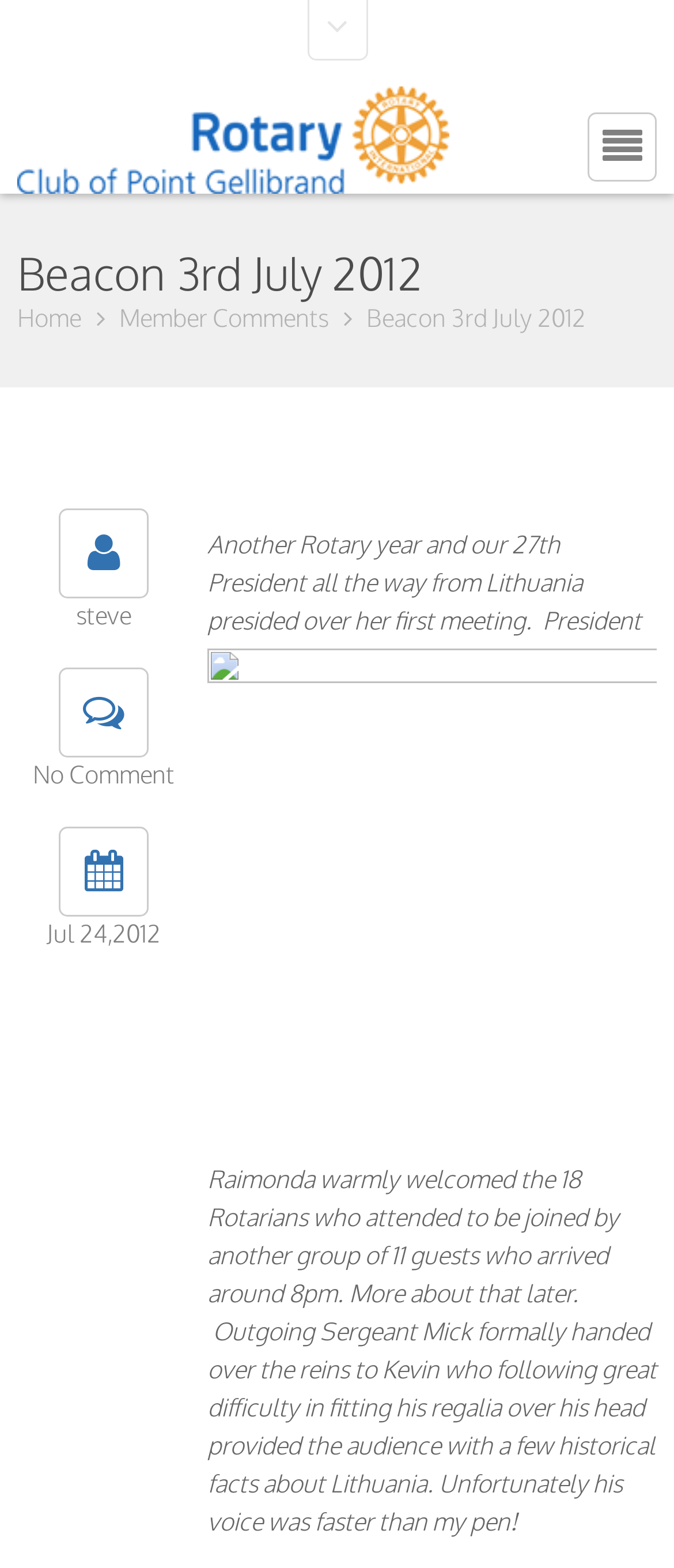Summarize the webpage with a detailed and informative caption.

The webpage is about the Beacon newsletter, specifically the 3rd July 2012 edition. At the top-left corner, there is a layout table containing a link to the "Rotary Club of Point Gellibrand" with an accompanying image. Below this, there is a heading with the title "Beacon 3rd July 2012". 

To the right of the heading, there are two links, "Home" and "Member Comments", positioned side by side. Below these links, there is a static text element with the same title "Beacon 3rd July 2012". 

Further down, there is a link to a user named "steve" positioned above a static text element with the text "No Comment". Below this, there is a static text element with the date "Jul 24, 2012". 

The main content of the webpage starts with a static text element describing the first meeting of the new Rotary year, presided over by the 27th President from Lithuania. This text is positioned above an image that takes up most of the width of the page. 

Below the image, there is another static text element describing the meeting in more detail, including the handover of the Sergeant role and some historical facts about Lithuania.